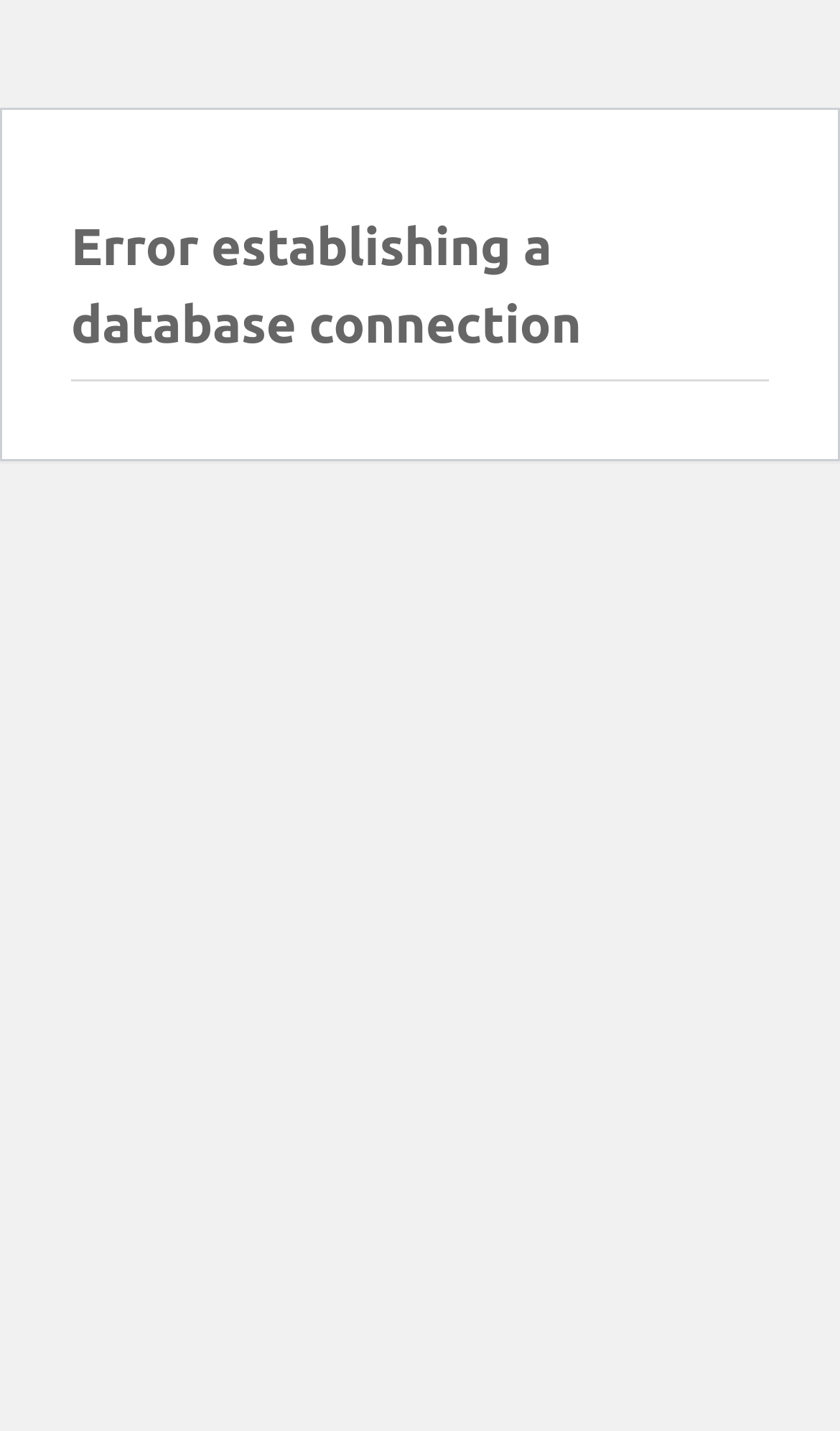Can you identify and provide the main heading of the webpage?

Error establishing a database connection